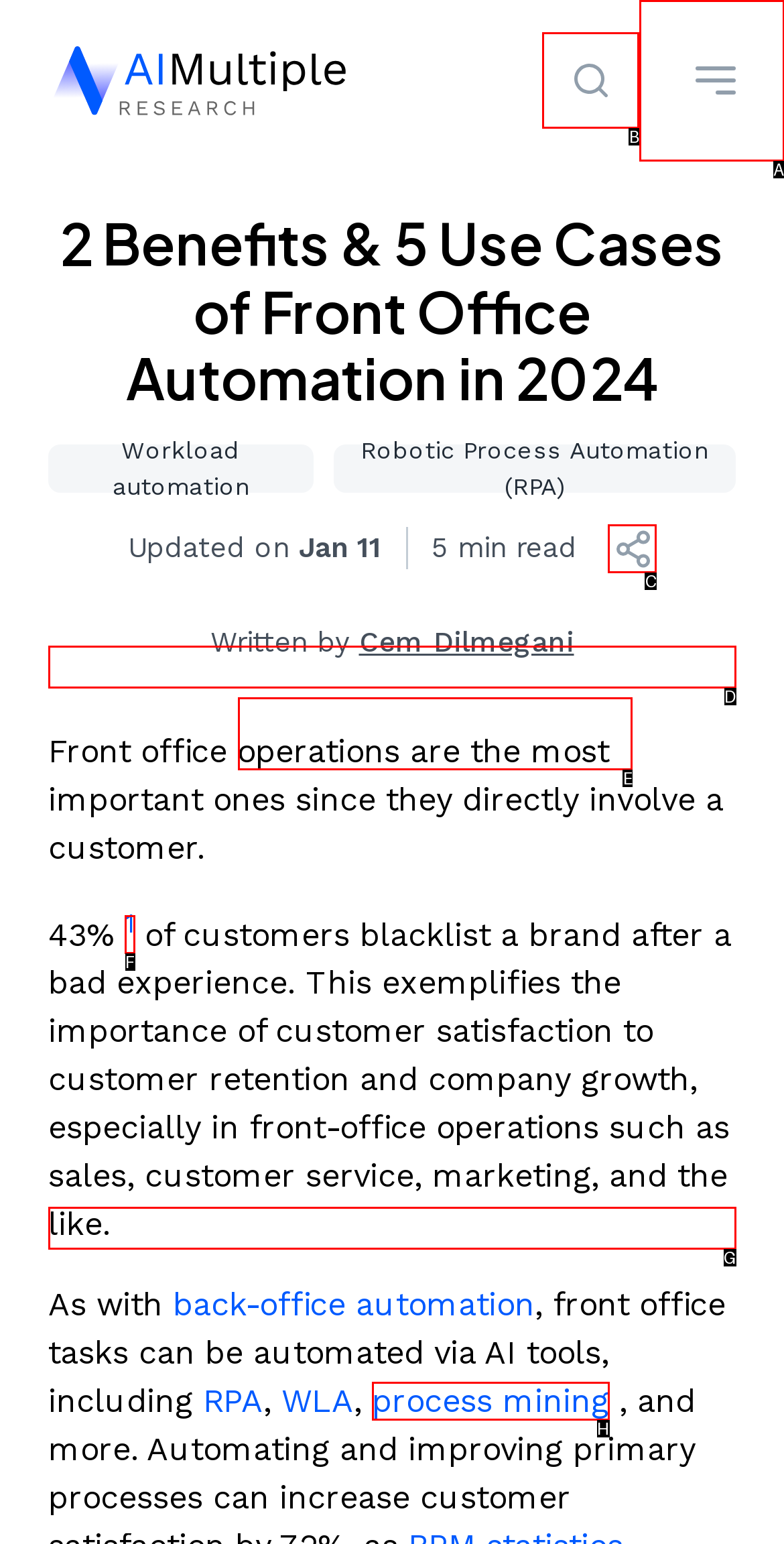Choose the letter of the option that needs to be clicked to perform the task: Search for something. Answer with the letter.

B